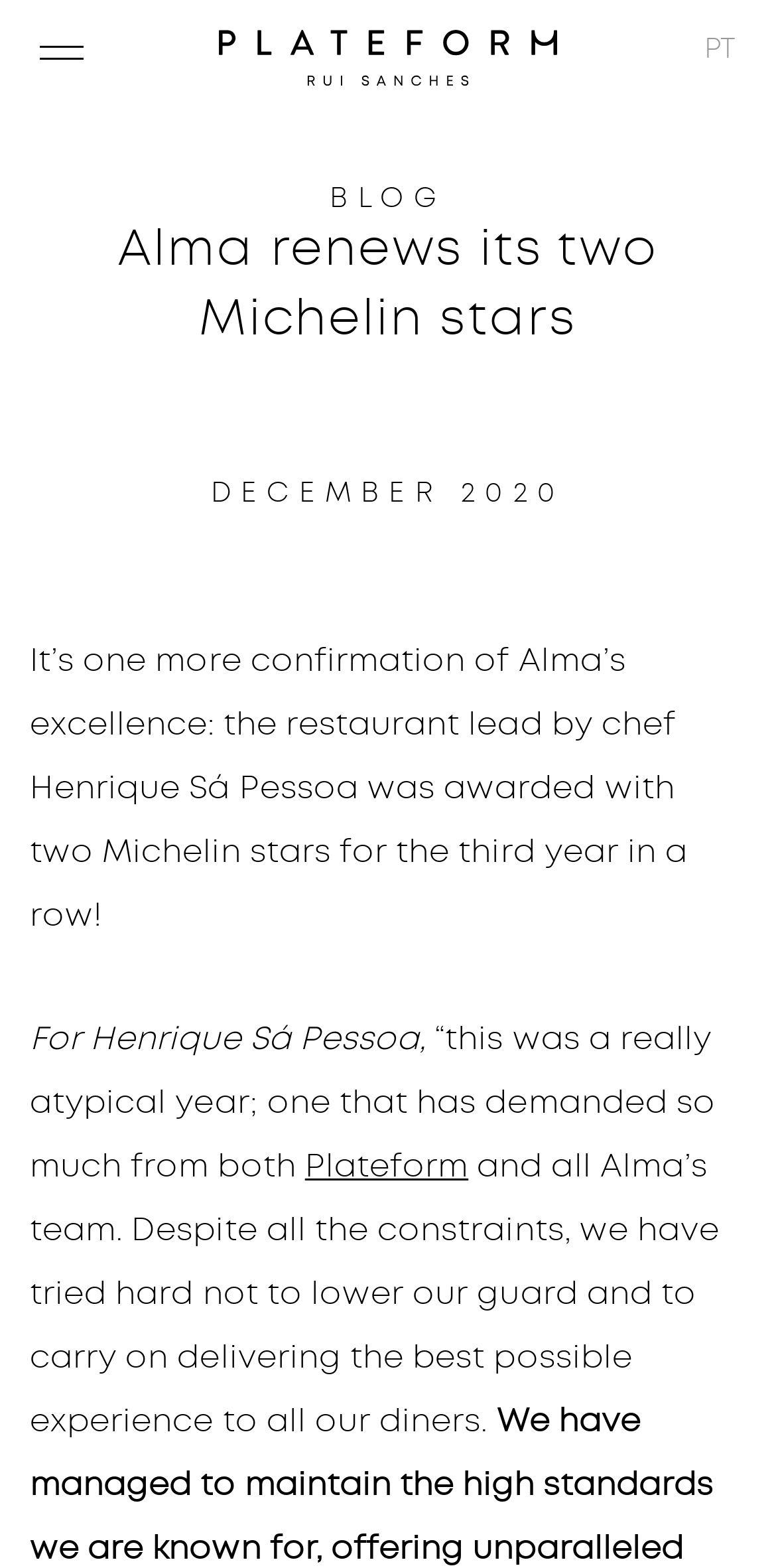What is the month mentioned in the article?
Offer a detailed and exhaustive answer to the question.

I found the month mentioned in the text 'DECEMBER 2020'.